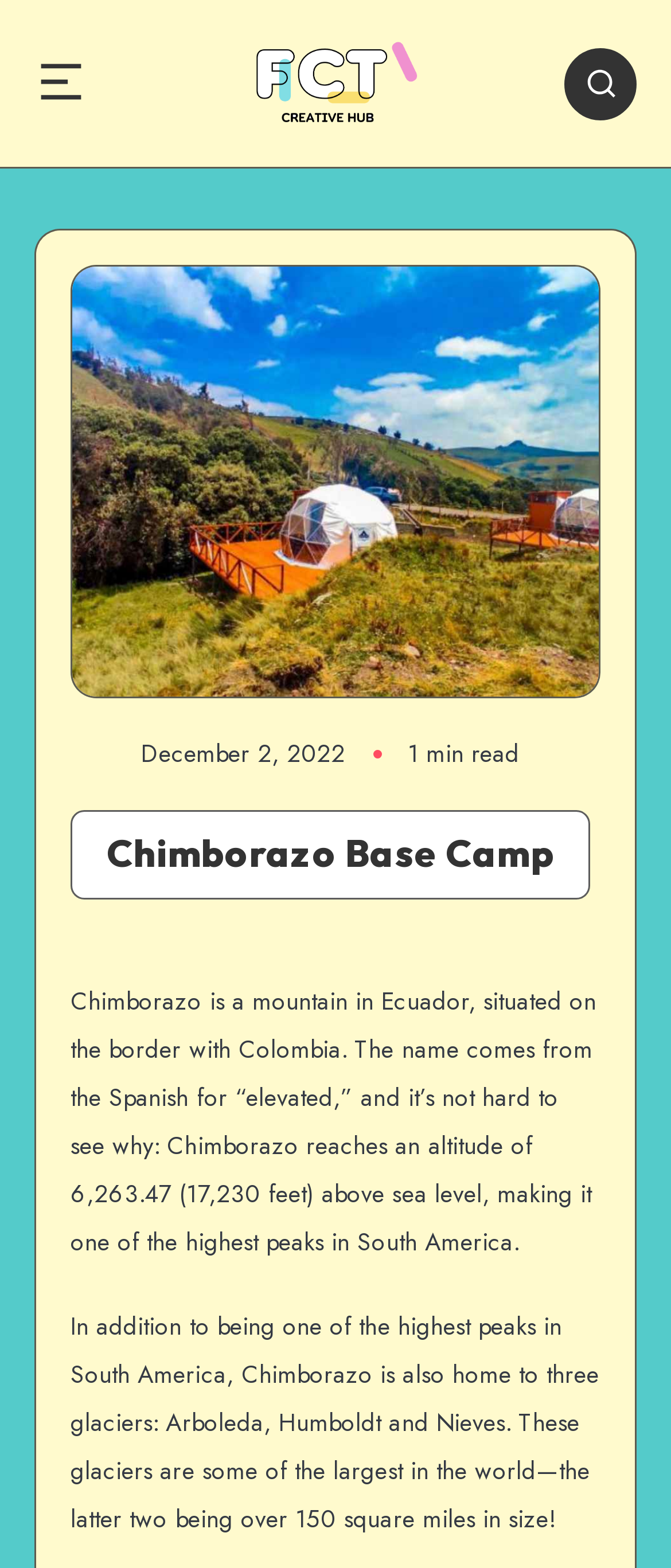Please identify and generate the text content of the webpage's main heading.

Chimborazo Base Camp